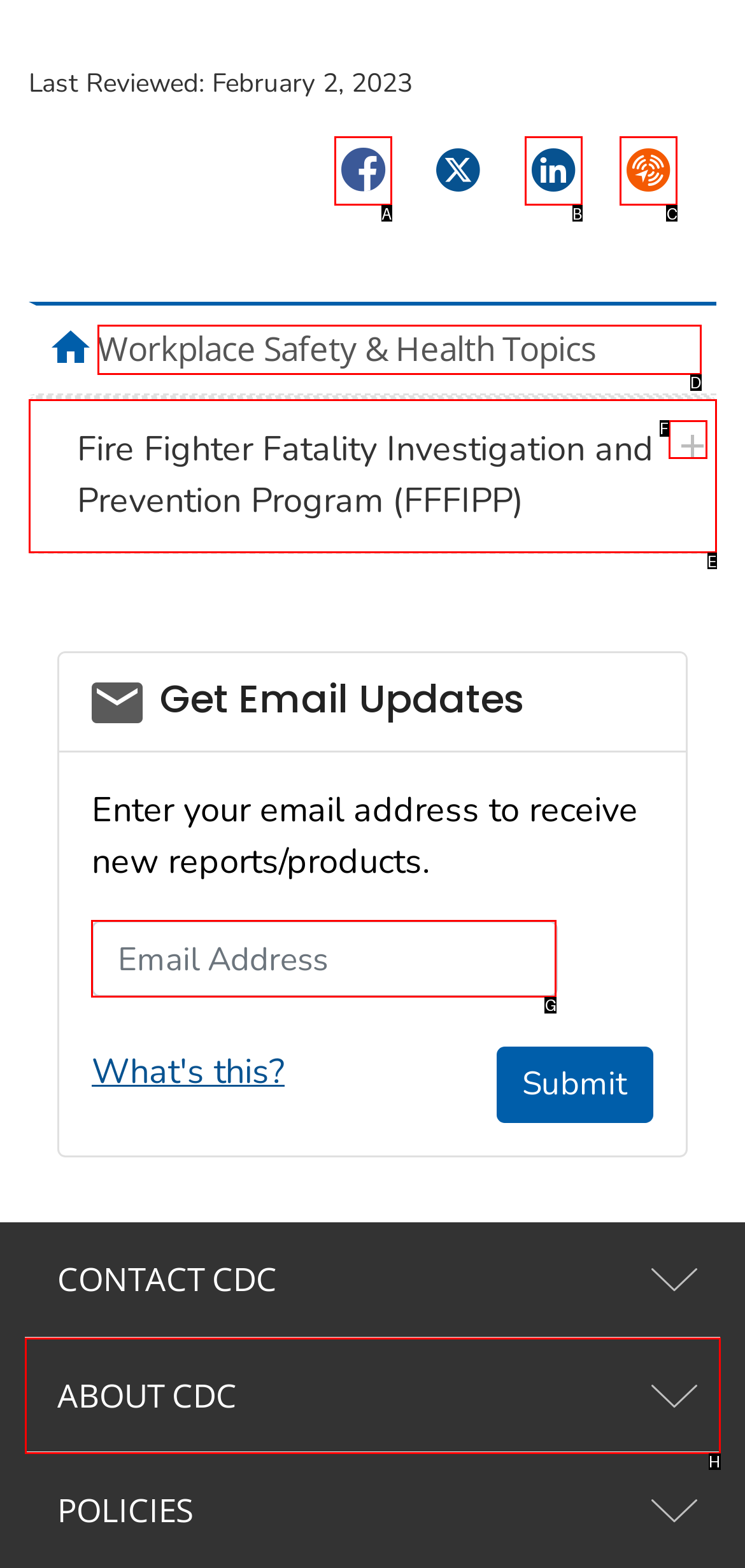Point out which UI element to click to complete this task: Enter email address
Answer with the letter corresponding to the right option from the available choices.

G